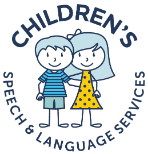How many words are in the text surrounding the cartoon children?
Please give a well-detailed answer to the question.

The caption states that the text surrounding the cartoon children is 'CHILDREN'S', 'SPEECH', and 'LANGUAGE SERVICES', which are three words.